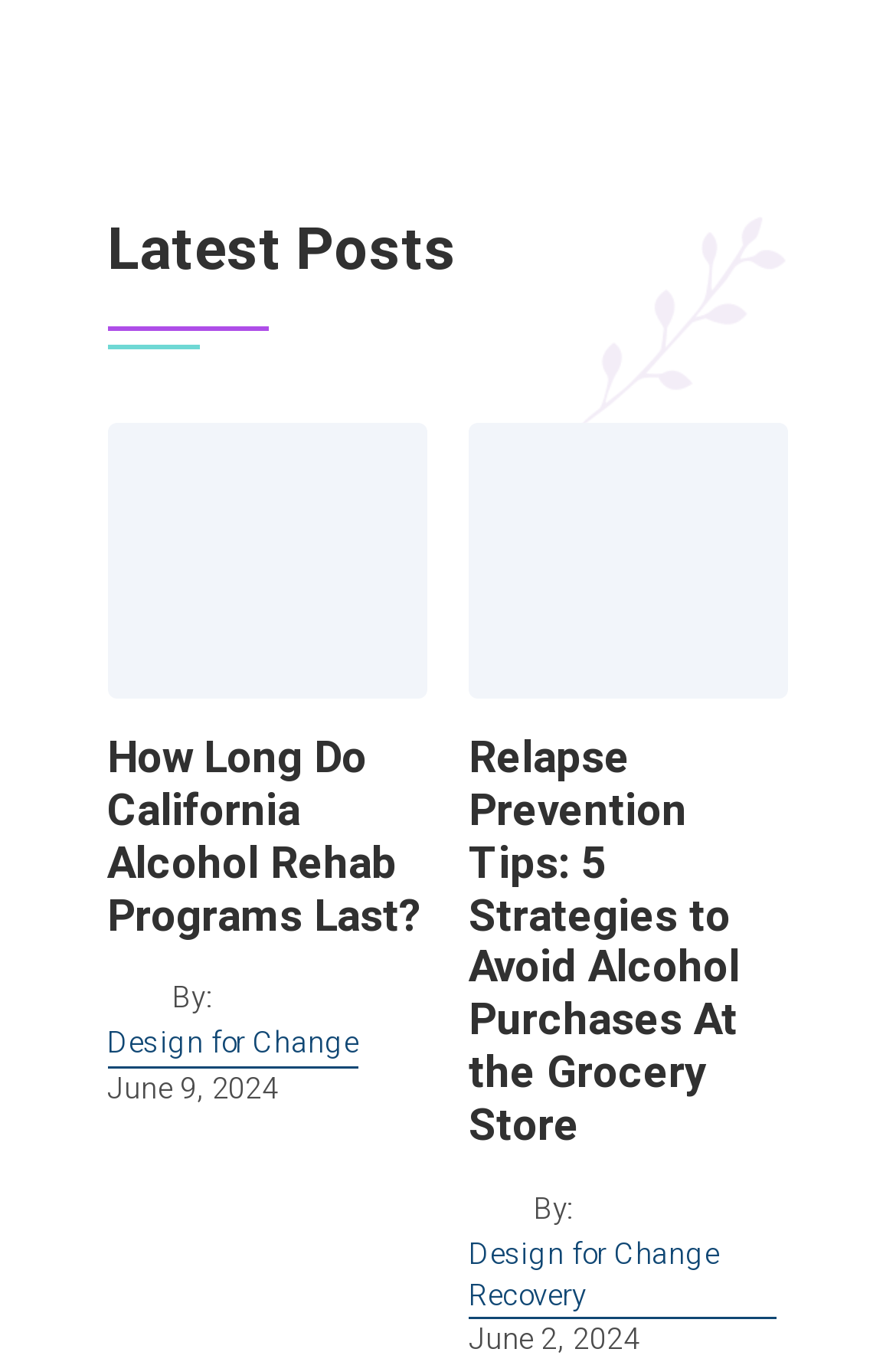Answer the following inquiry with a single word or phrase:
How many posts are displayed on this page?

2